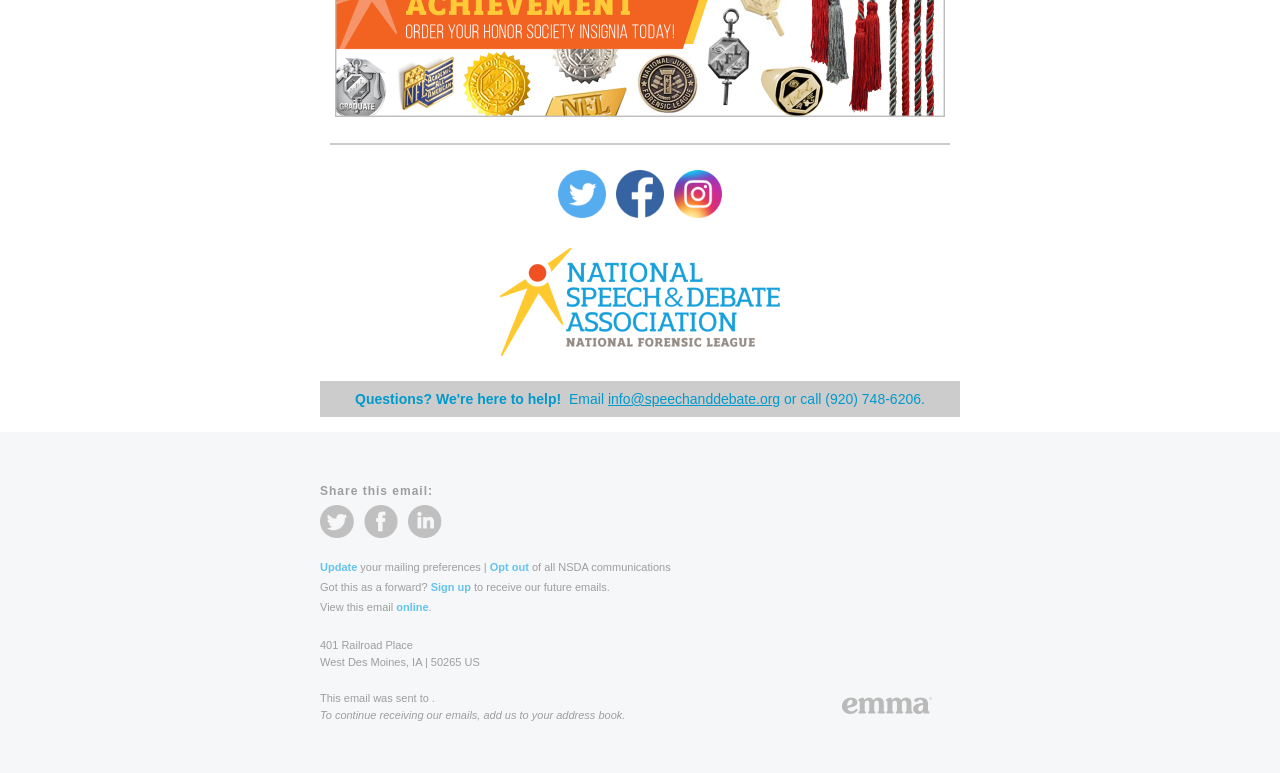What is the phone number to call for help?
Please describe in detail the information shown in the image to answer the question.

The phone number is mentioned in the section that says 'Questions? We're here to help! Email info@speechanddebate.org or call (920) 748-6206.' This section is located in the middle of the webpage.